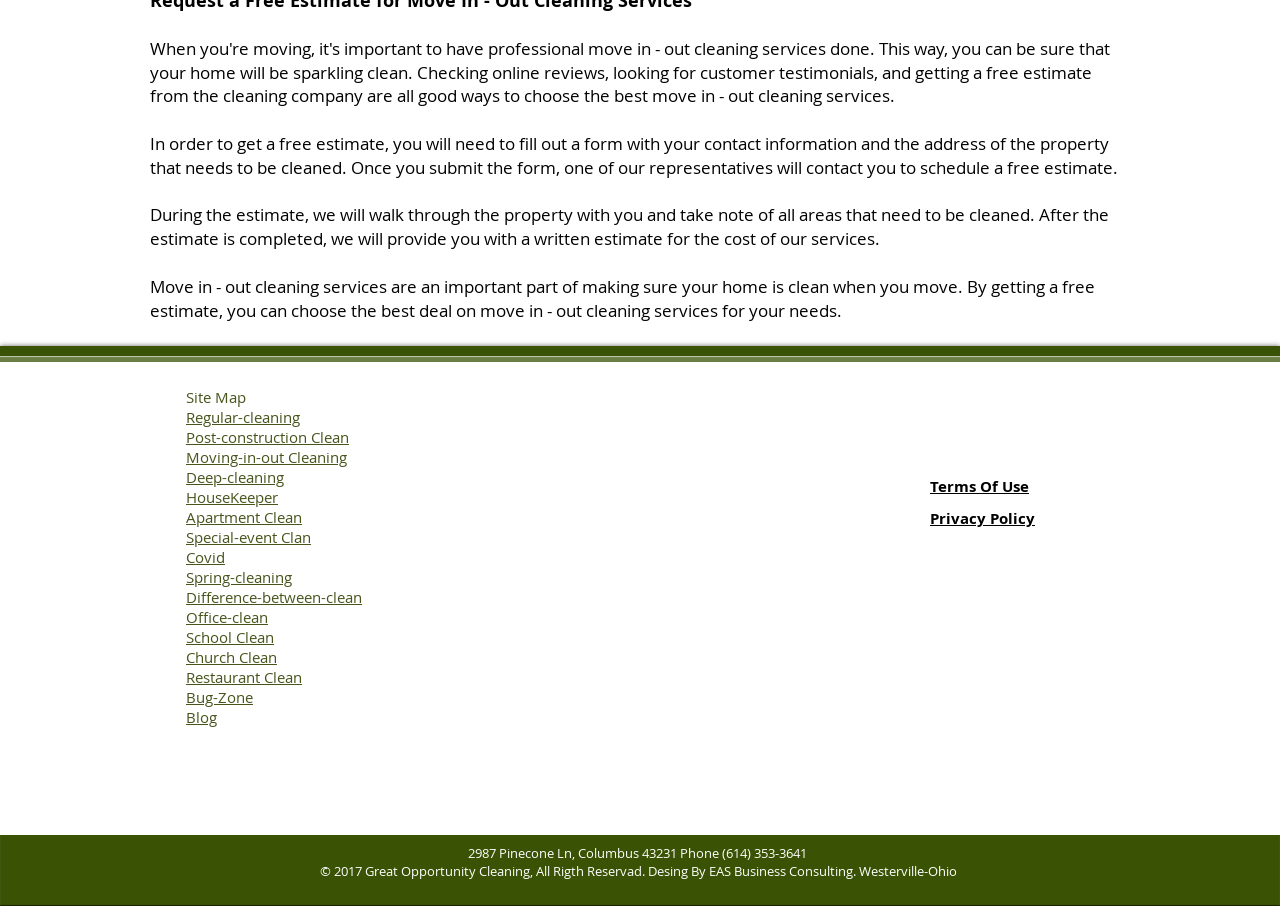Specify the bounding box coordinates of the element's area that should be clicked to execute the given instruction: "Click on the 'Privacy Policy' link". The coordinates should be four float numbers between 0 and 1, i.e., [left, top, right, bottom].

[0.727, 0.561, 0.809, 0.584]